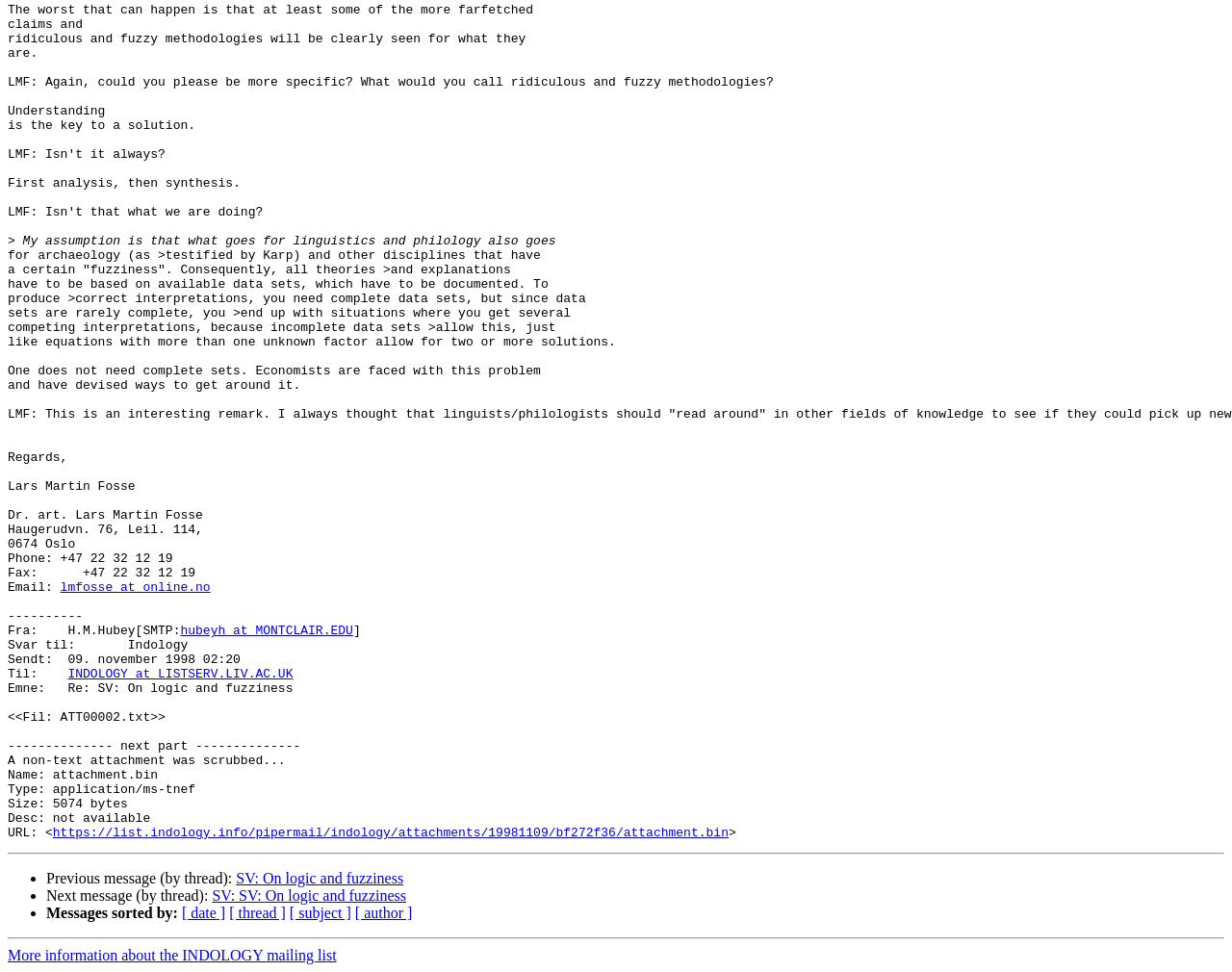Please identify the bounding box coordinates of the clickable region that I should interact with to perform the following instruction: "Sort messages by date". The coordinates should be expressed as four float numbers between 0 and 1, i.e., [left, top, right, bottom].

[0.148, 0.931, 0.183, 0.948]